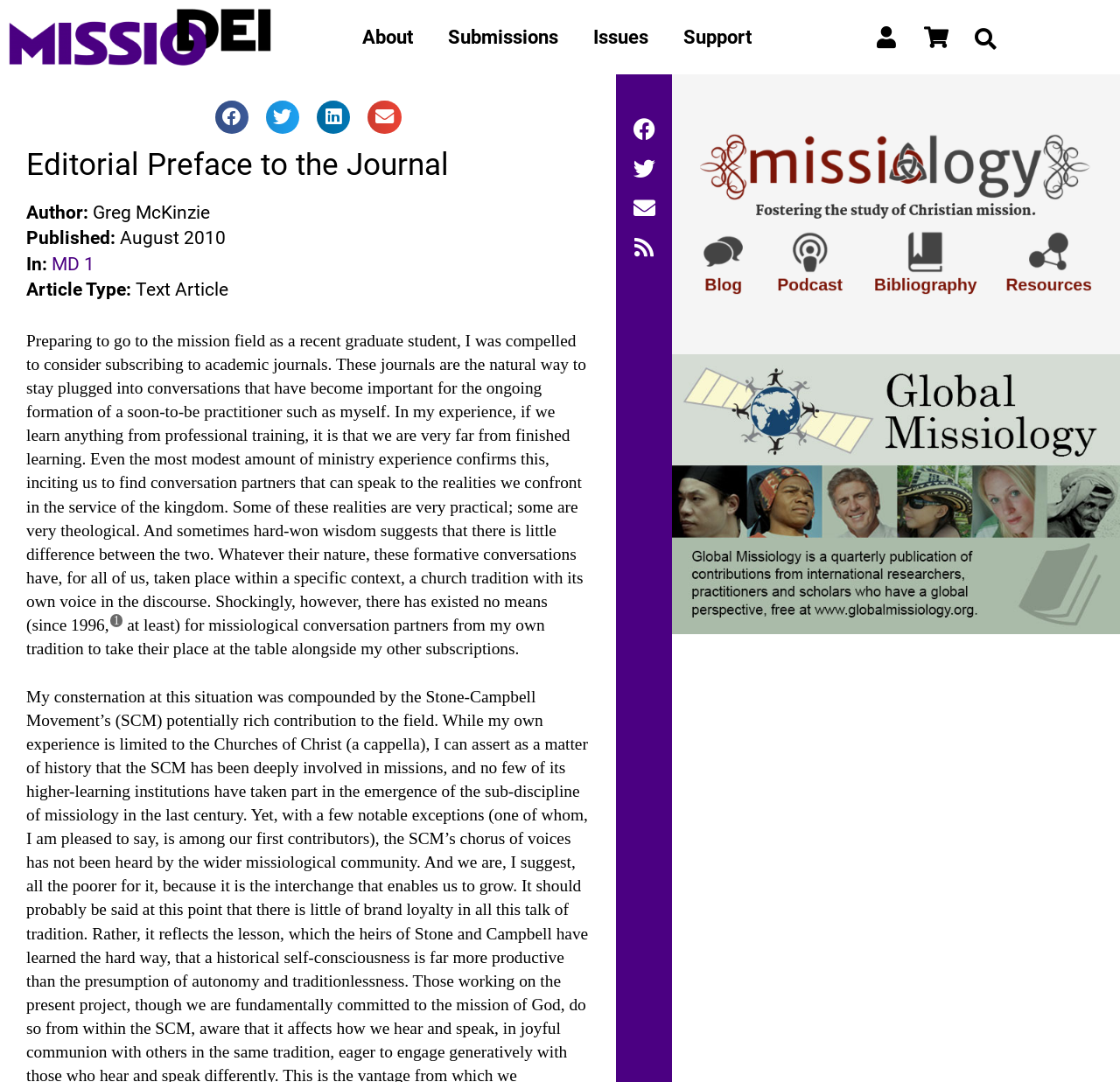Pinpoint the bounding box coordinates of the element you need to click to execute the following instruction: "Go to the About page". The bounding box should be represented by four float numbers between 0 and 1, in the format [left, top, right, bottom].

[0.308, 0.016, 0.385, 0.053]